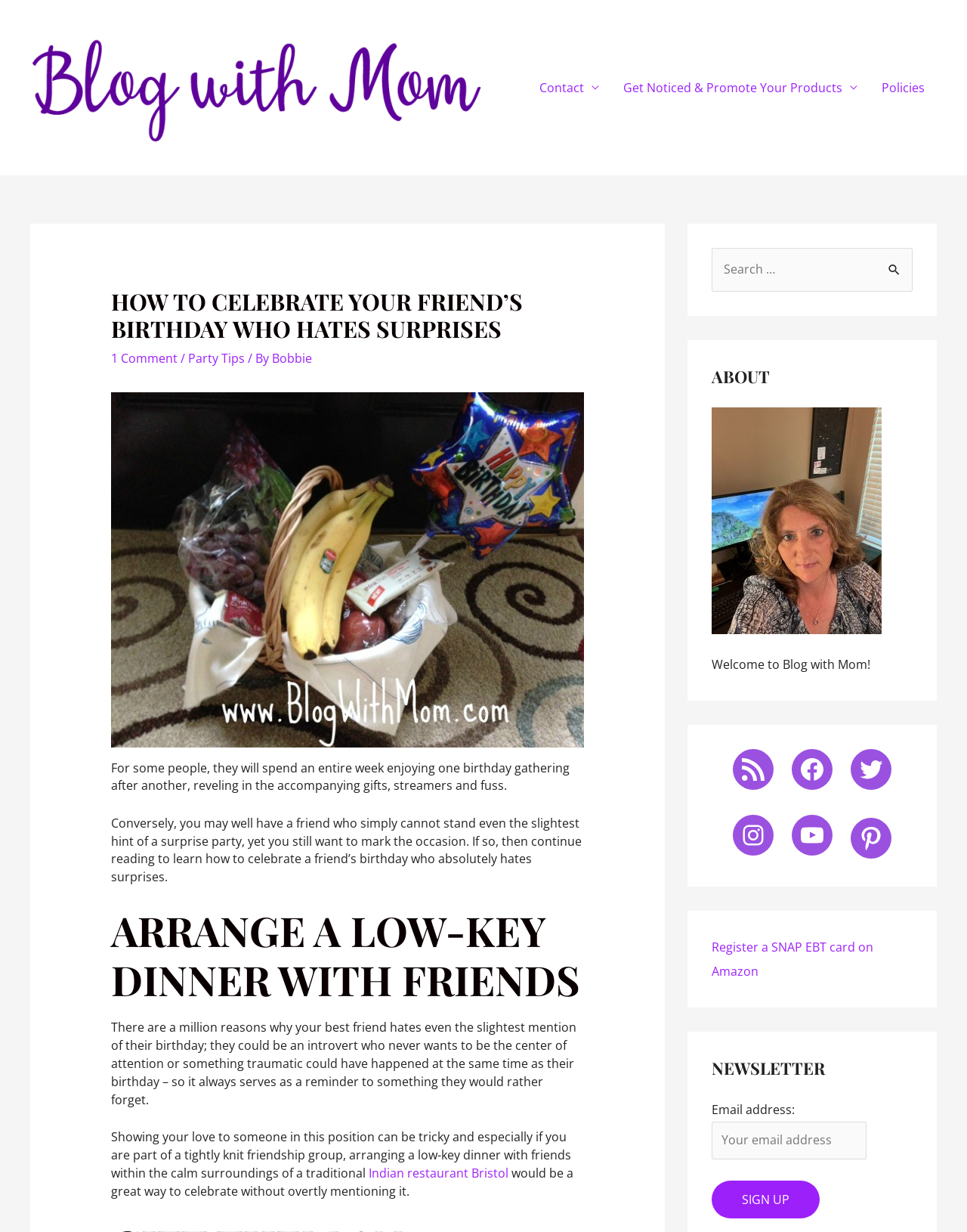Pinpoint the bounding box coordinates of the area that must be clicked to complete this instruction: "Enter email address to sign up for the newsletter".

[0.736, 0.91, 0.896, 0.941]